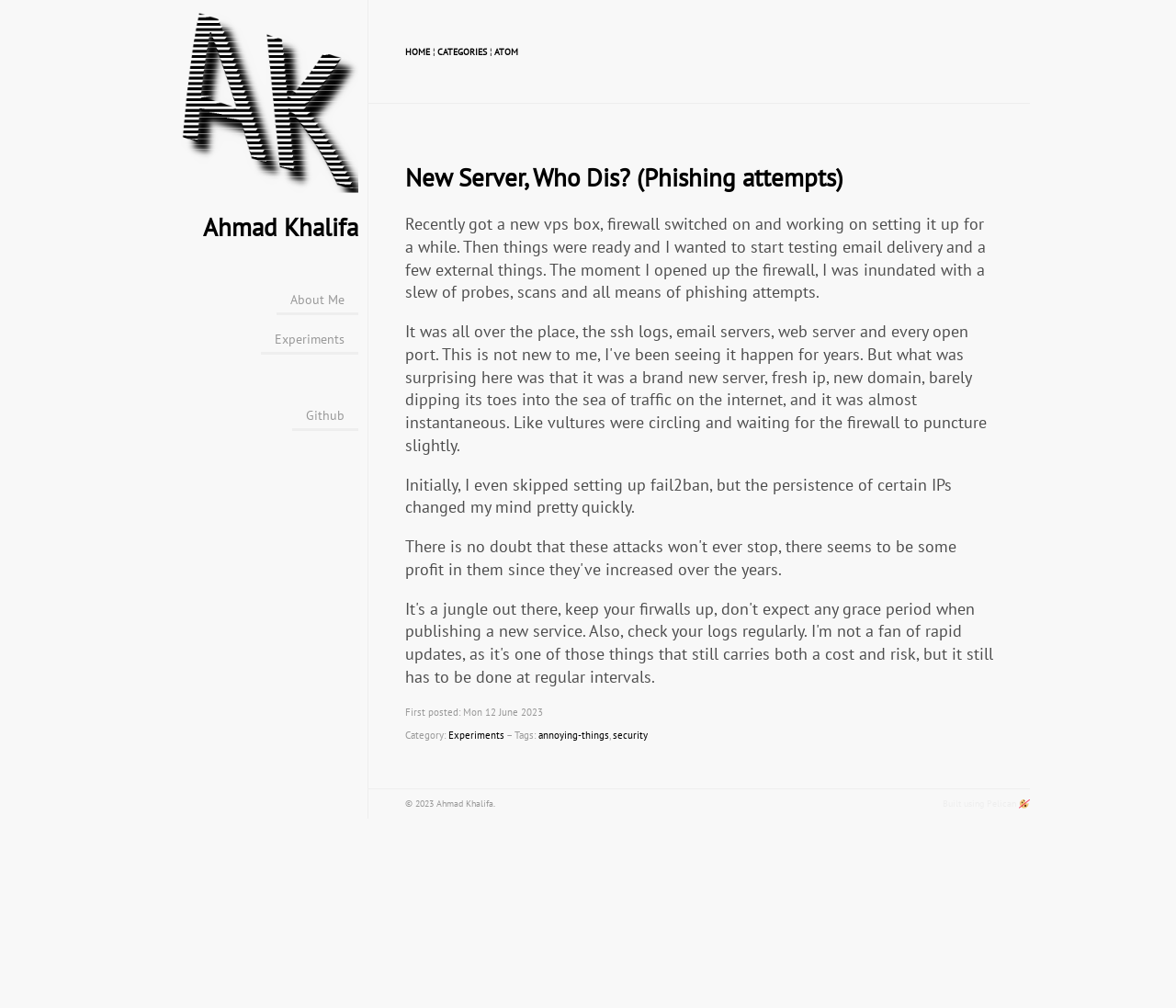Determine the bounding box coordinates for the clickable element required to fulfill the instruction: "search for expertise, name, or affiliation". Provide the coordinates as four float numbers between 0 and 1, i.e., [left, top, right, bottom].

None